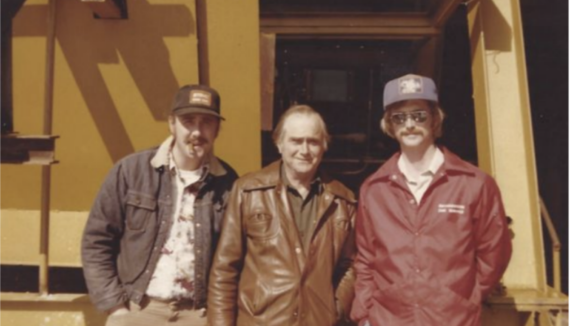What is the name of the person who played a significant role in the establishment of Farrow Lumber Company? Examine the screenshot and reply using just one word or a brief phrase.

Dennis Farrow